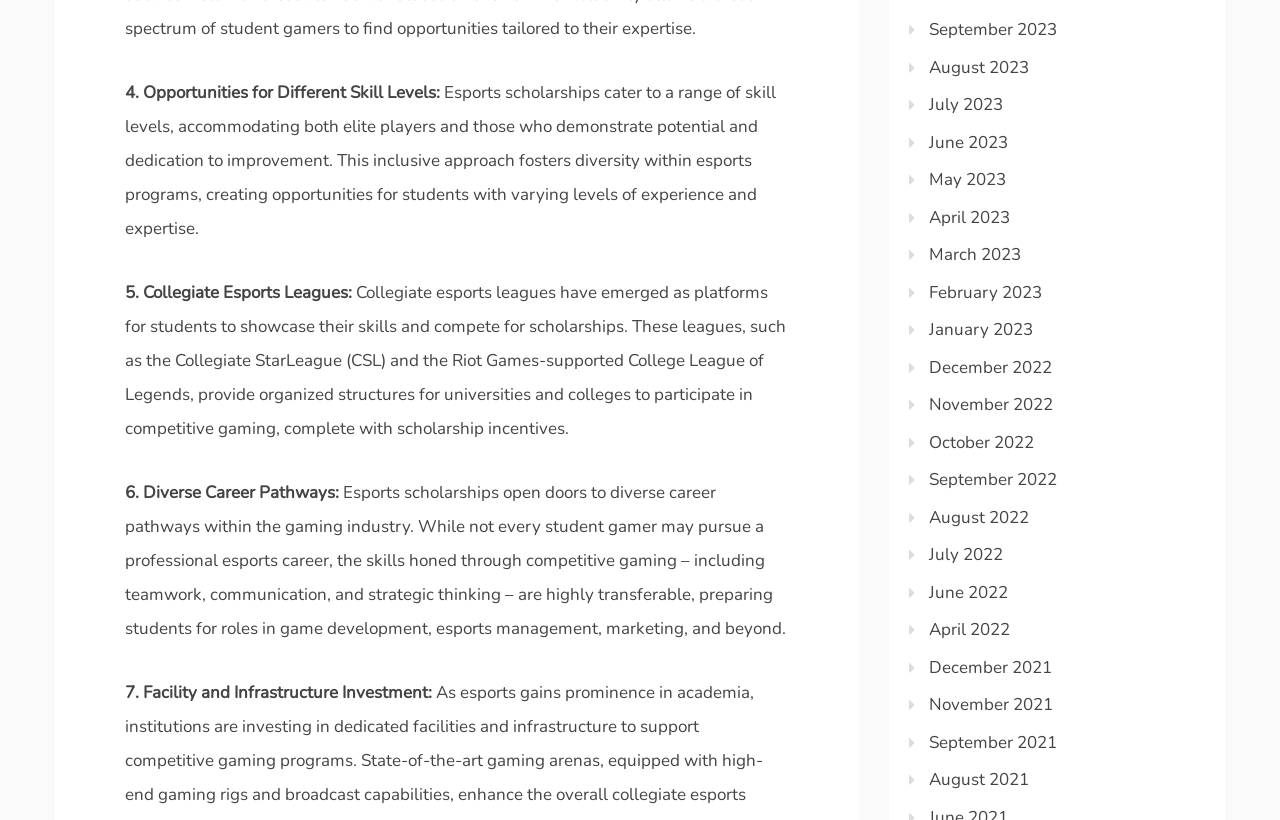Please reply with a single word or brief phrase to the question: 
How many links are there for different months?

20